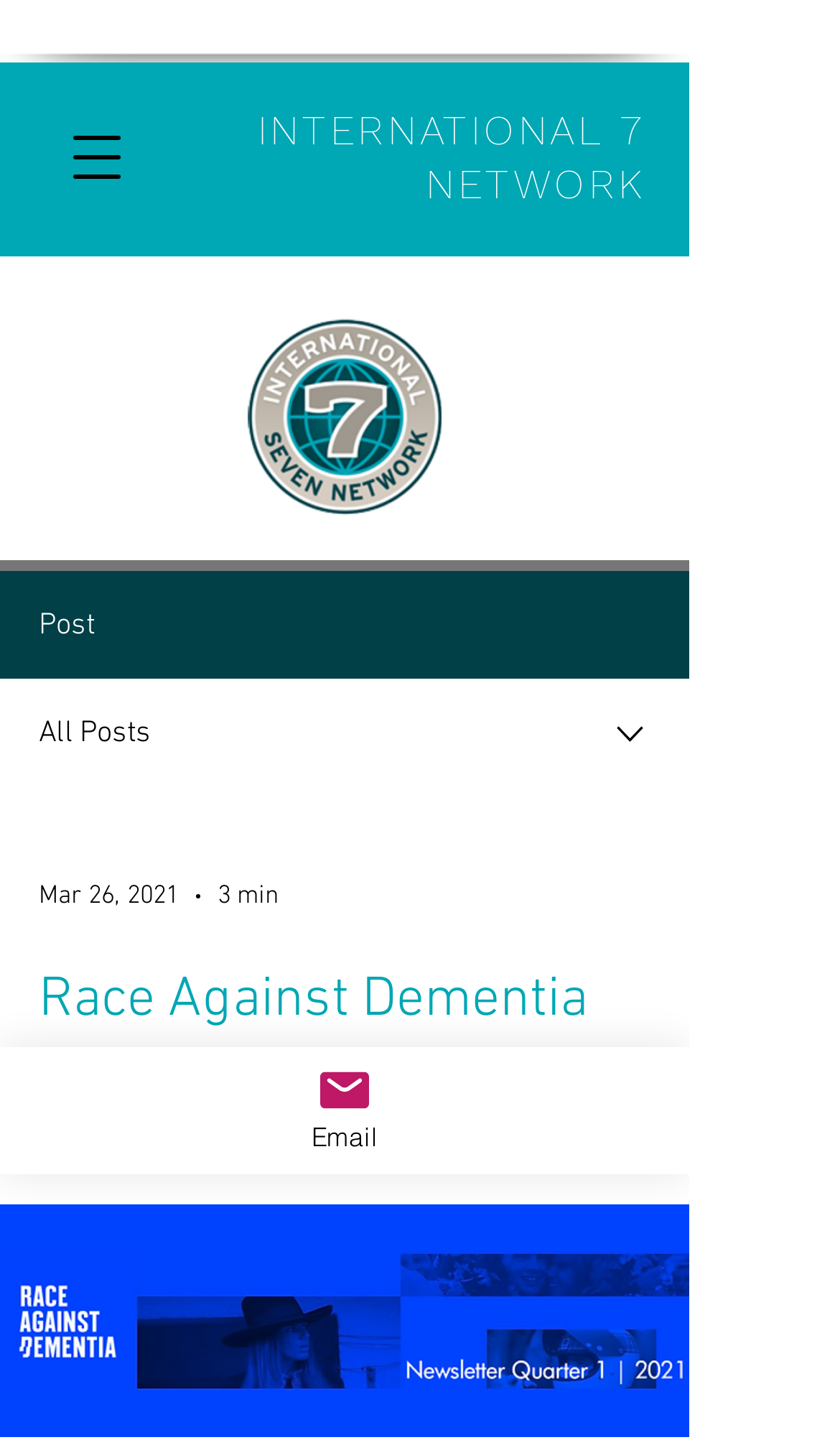Create a detailed summary of the webpage's content and design.

The webpage is titled "Race Against Dementia" and appears to be a newsletter or blog page. At the top, there is a heading that reads "INTERNATIONAL 7 NETWORK" and a button to open a navigation menu. To the right of these elements, there is a logo image of "Seven_Intrl_Logo_WS.png". 

Below the logo, there are two static text elements, "Post" and "All Posts", positioned side by side. Further down, there is an image, a combobox, and two generic elements displaying the date "Mar 26, 2021" and the duration "3 min". 

The main content of the page is headed by "Race Against Dementia" and features a newsletter titled "Newsletter Quarter 1 2021". There is a button below the newsletter title, but its purpose is unclear. 

At the bottom of the page, there is a link to "Email" accompanied by a small image. The page has a total of 5 images, 2 buttons, 2 links, 1 combobox, and several static text elements.